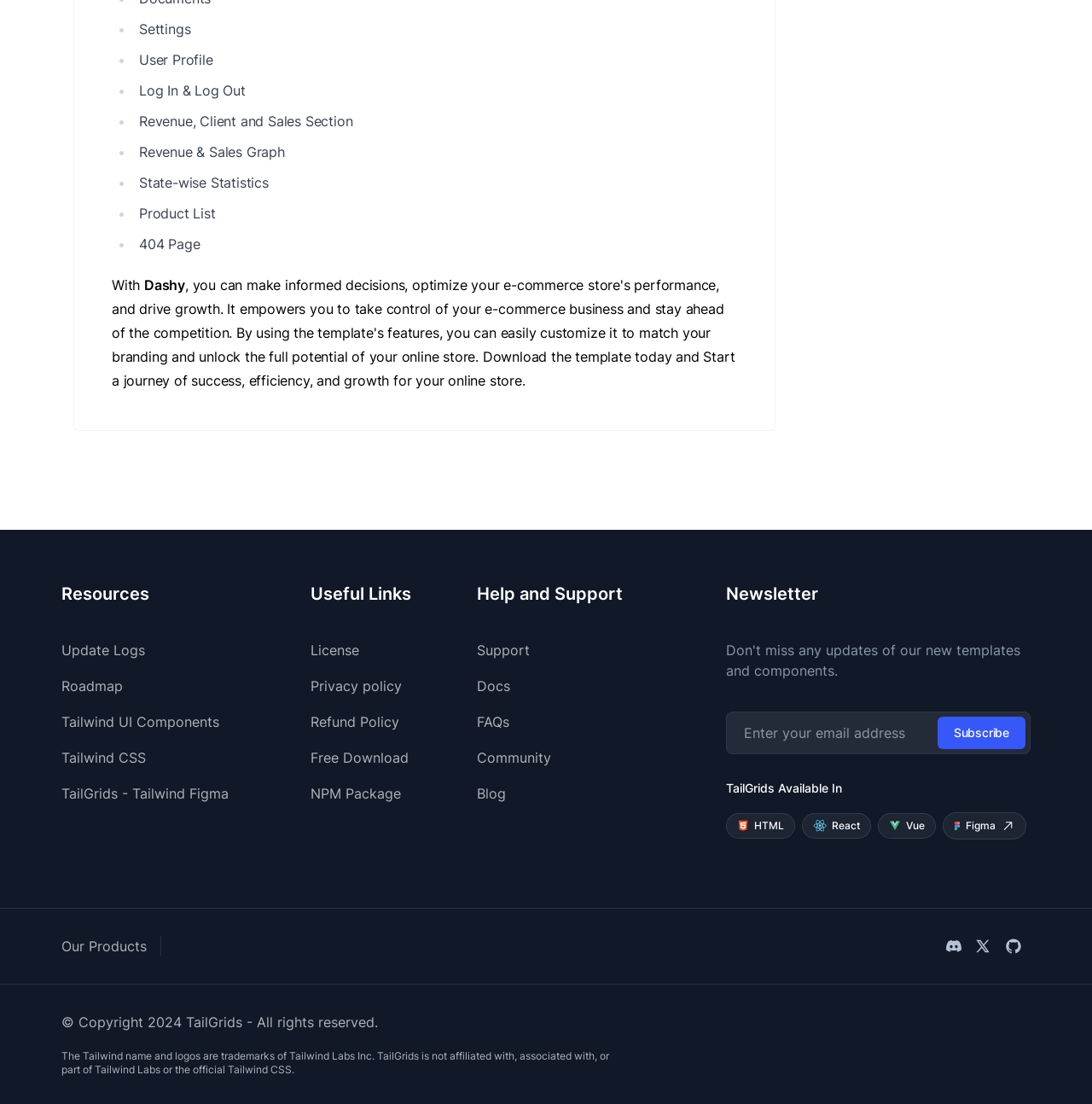How many links are there in the Resources section?
Please provide a single word or phrase answer based on the image.

5